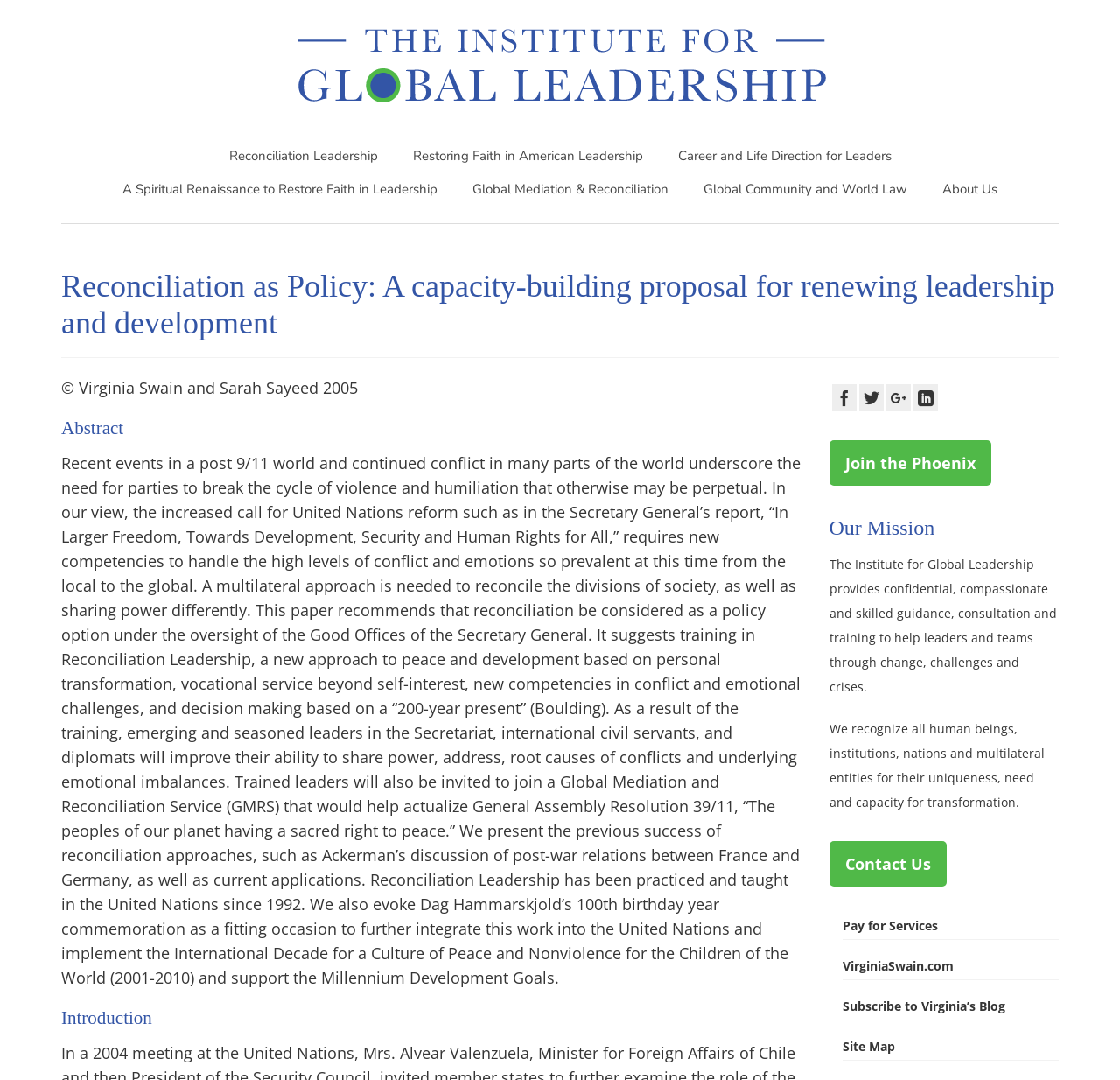Using the information in the image, give a comprehensive answer to the question: 
How many social media links are there?

I counted the number of social media links at the bottom of the webpage, which are Facebook, Twitter, GooglePlus, and LinkedIn. There are 4 social media links in total.